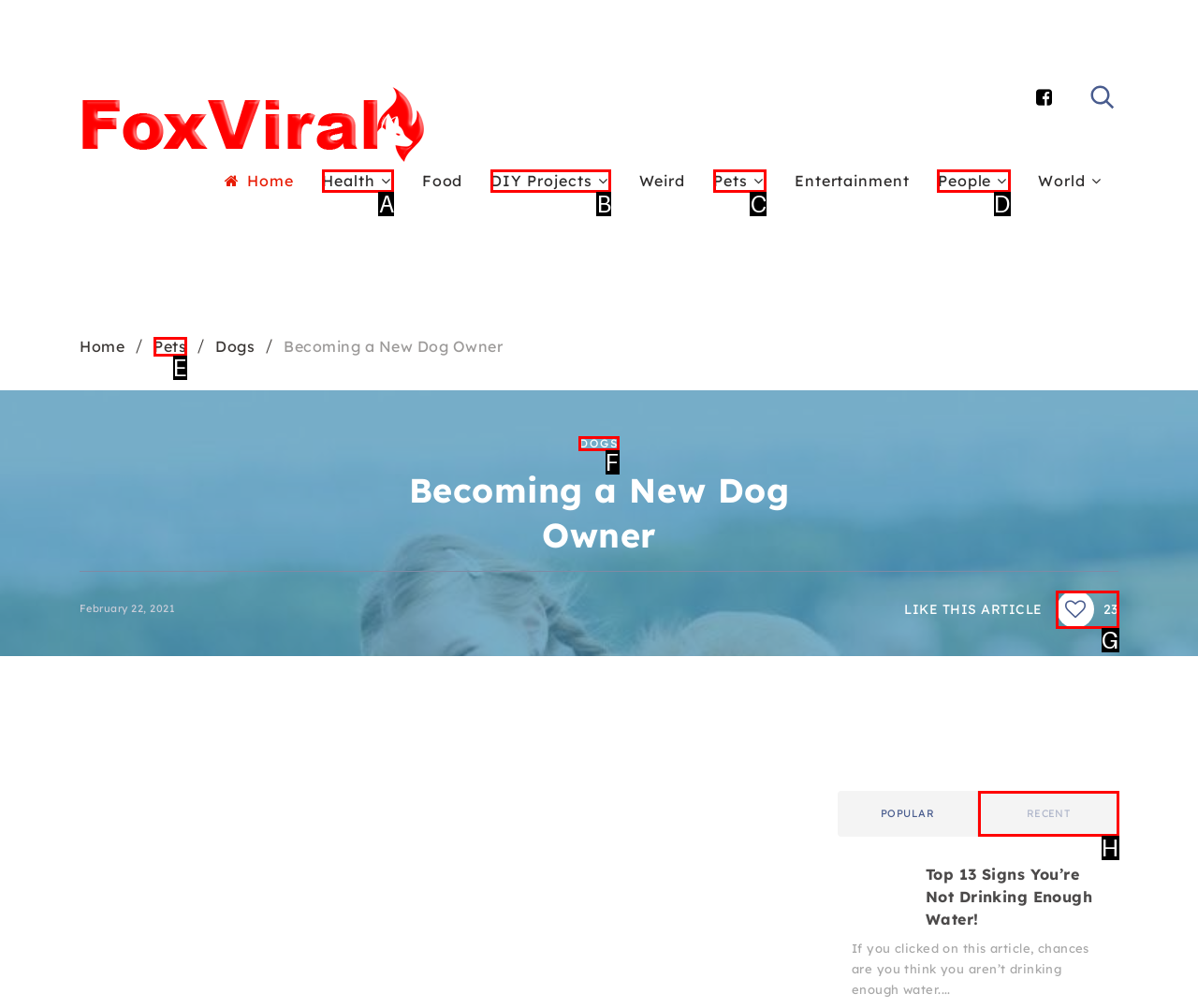Select the option that aligns with the description: DIY Projects
Respond with the letter of the correct choice from the given options.

B